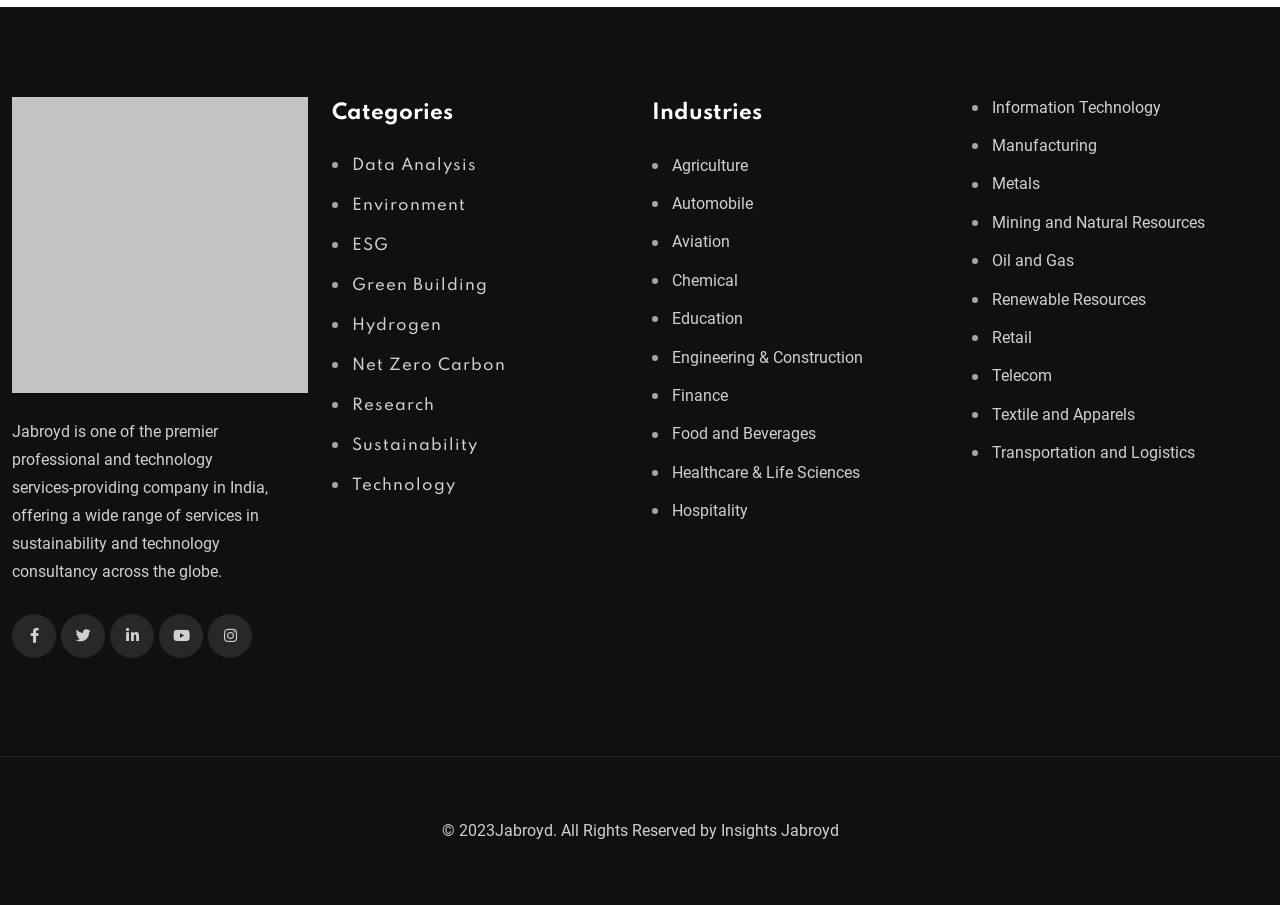Could you highlight the region that needs to be clicked to execute the instruction: "Go to Insights Jabroyd"?

[0.56, 0.907, 0.655, 0.928]